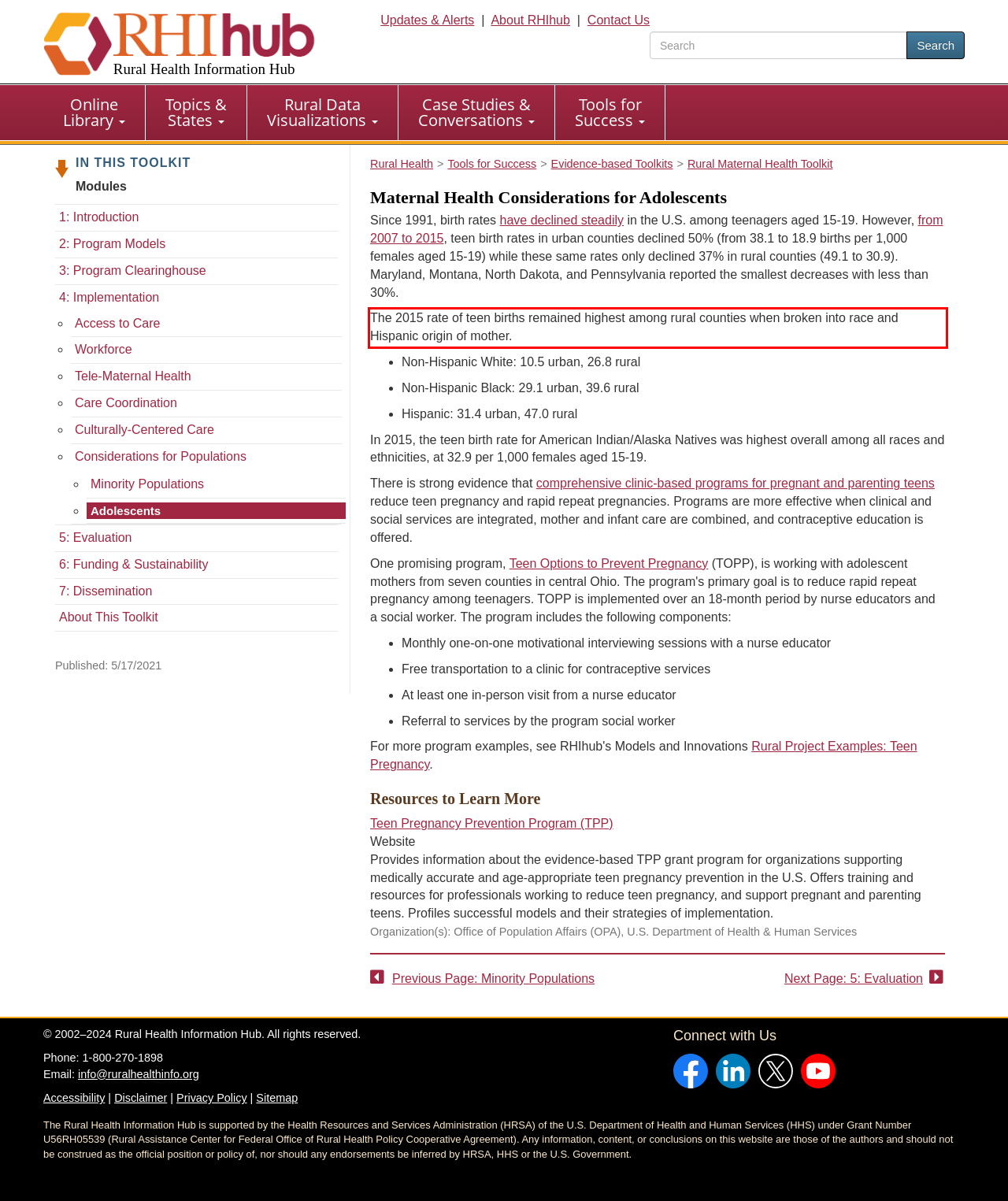Given a screenshot of a webpage containing a red rectangle bounding box, extract and provide the text content found within the red bounding box.

The 2015 rate of teen births remained highest among rural counties when broken into race and Hispanic origin of mother.